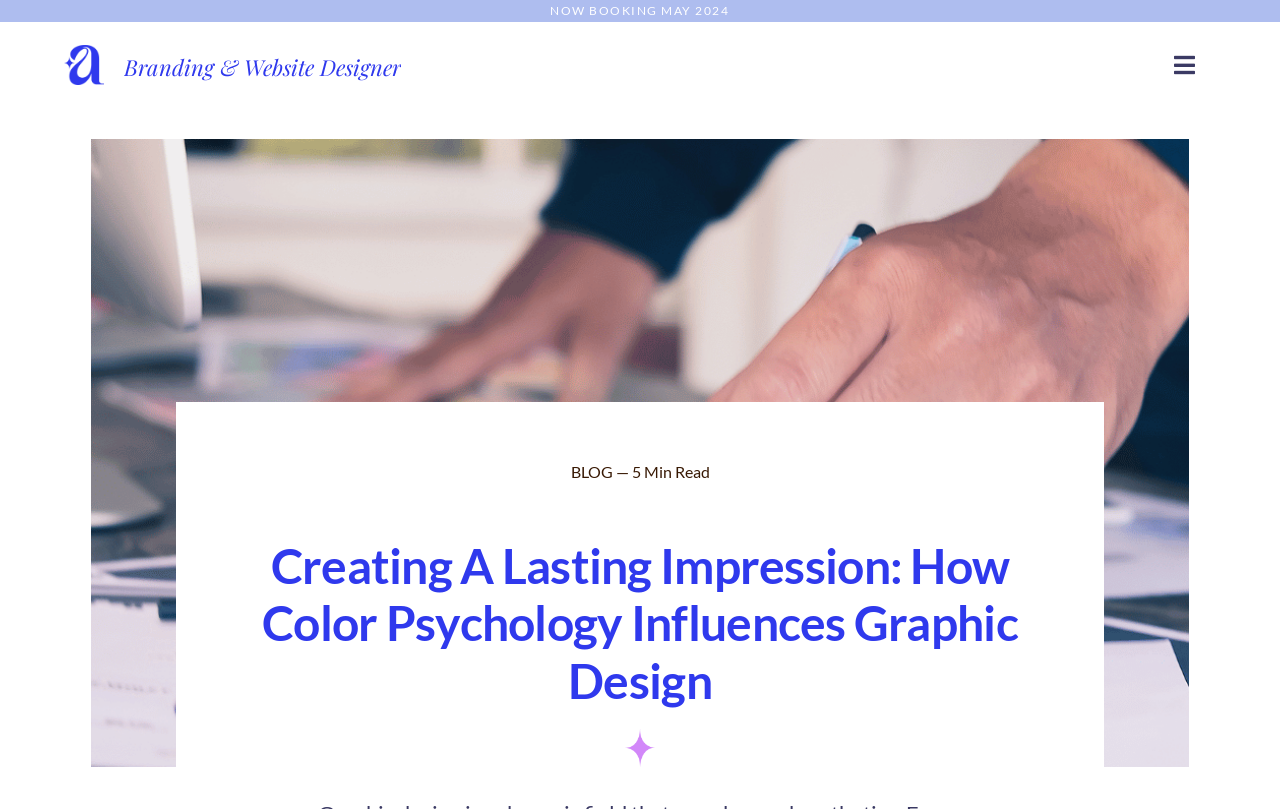Please indicate the bounding box coordinates of the element's region to be clicked to achieve the instruction: "Toggle the main menu". Provide the coordinates as four float numbers between 0 and 1, i.e., [left, top, right, bottom].

[0.9, 0.051, 0.95, 0.11]